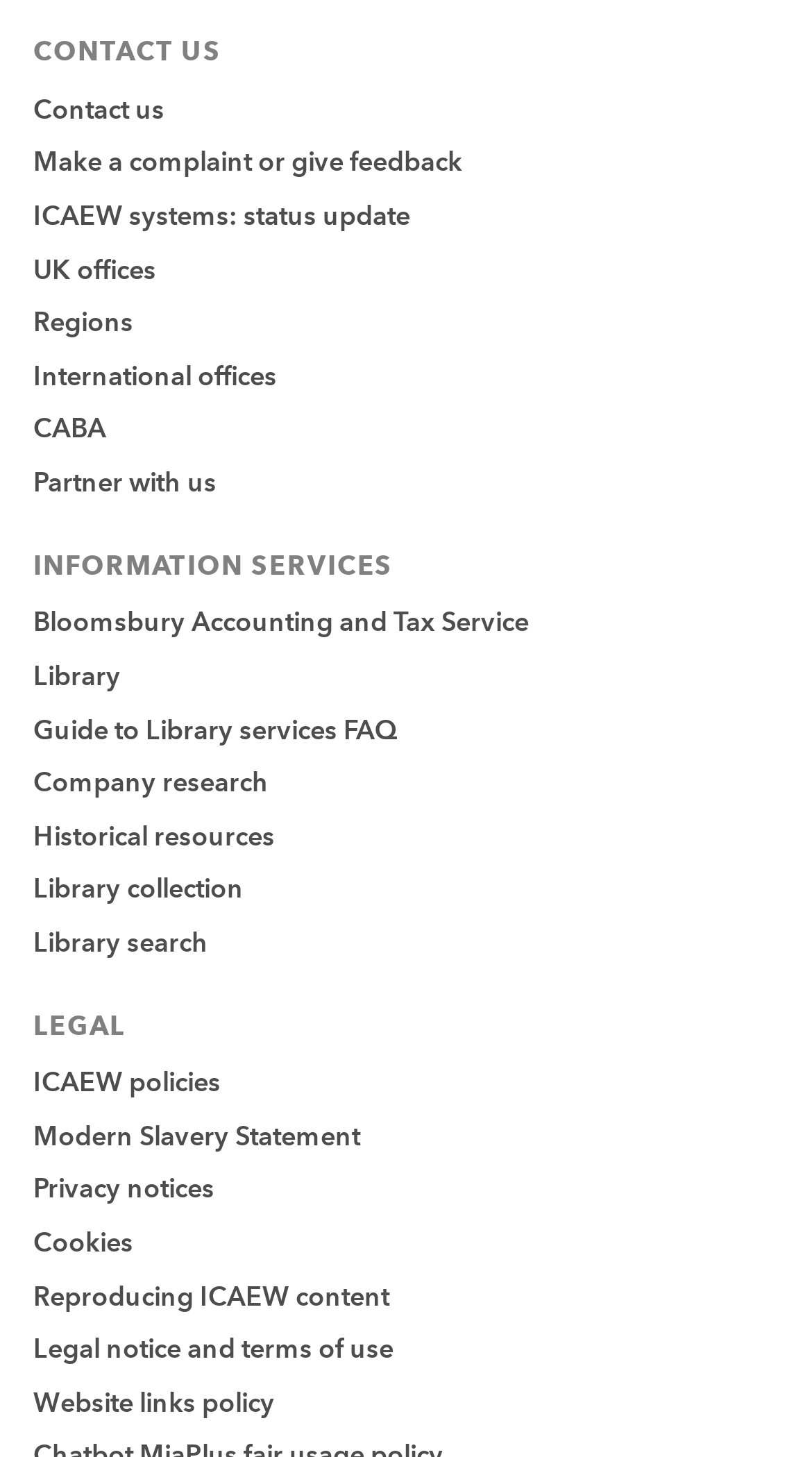Determine the bounding box coordinates of the element's region needed to click to follow the instruction: "Contact us". Provide these coordinates as four float numbers between 0 and 1, formatted as [left, top, right, bottom].

[0.041, 0.064, 0.203, 0.087]